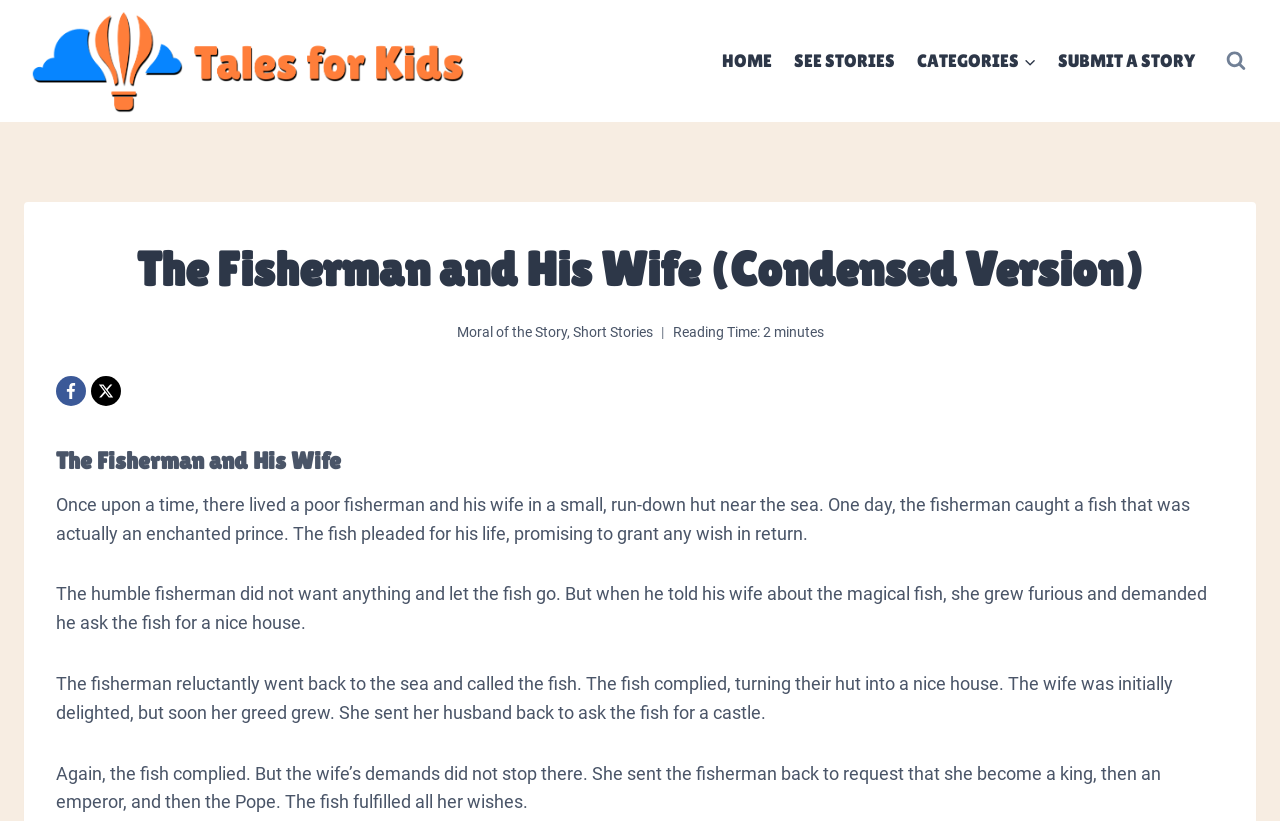Identify the bounding box for the described UI element. Provide the coordinates in (top-left x, top-left y, bottom-right x, bottom-right y) format with values ranging from 0 to 1: Short Stories

[0.447, 0.394, 0.51, 0.415]